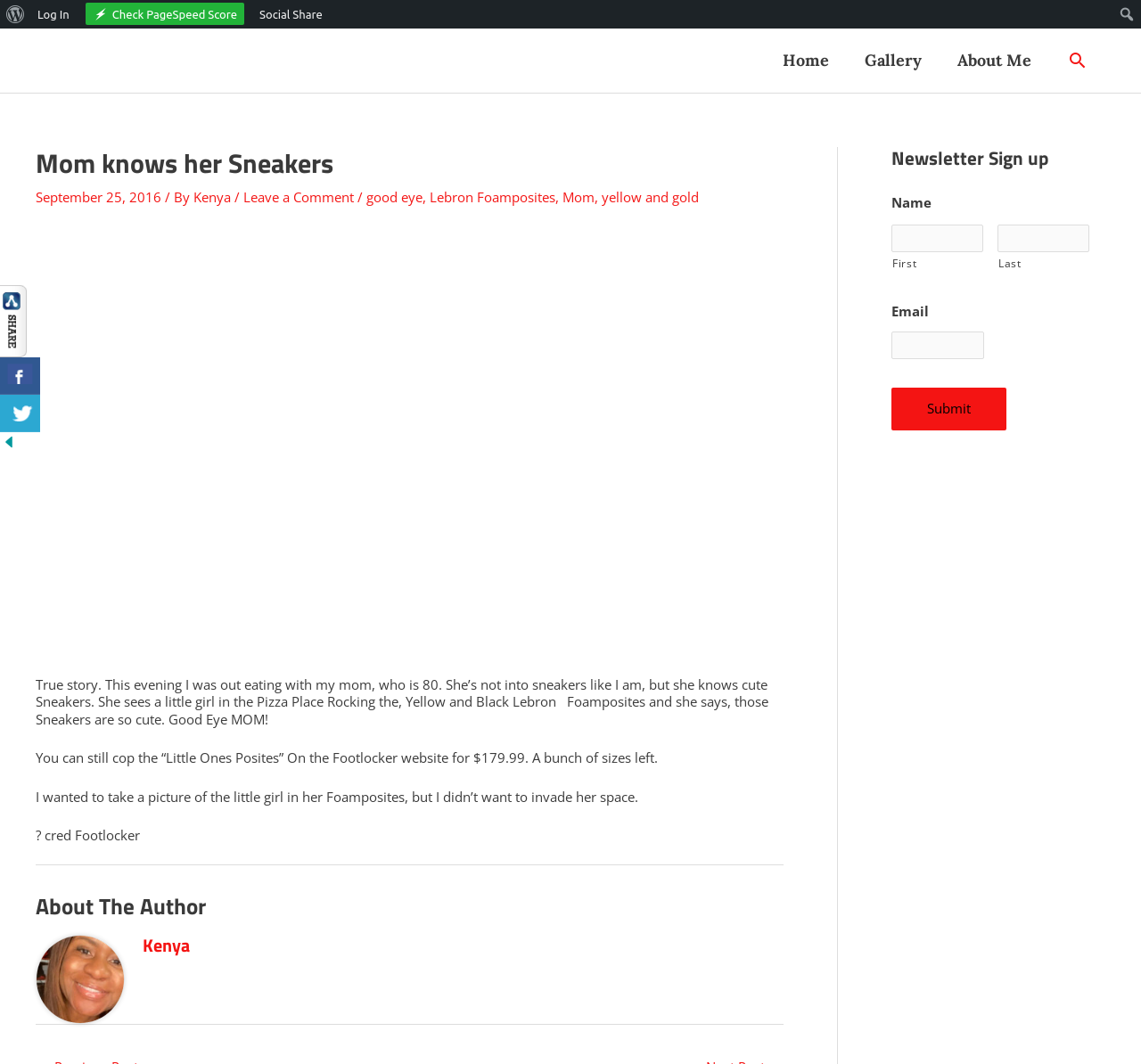Based on the element description "title="Share On Facebook"", predict the bounding box coordinates of the UI element.

[0.0, 0.336, 0.035, 0.371]